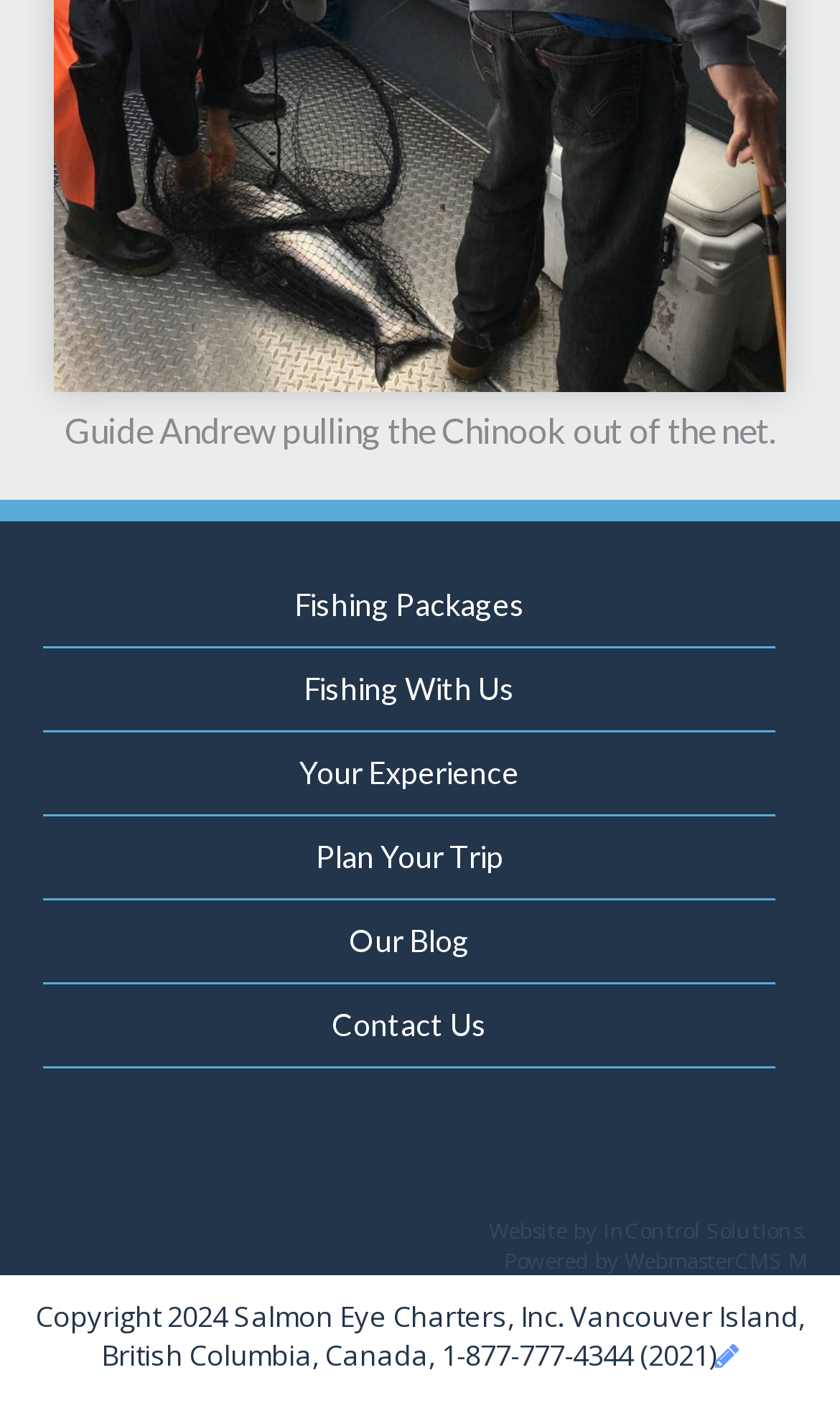Locate the UI element described as follows: "Powered by WebmasterCMS M". Return the bounding box coordinates as four float numbers between 0 and 1 in the order [left, top, right, bottom].

[0.582, 0.874, 0.962, 0.895]